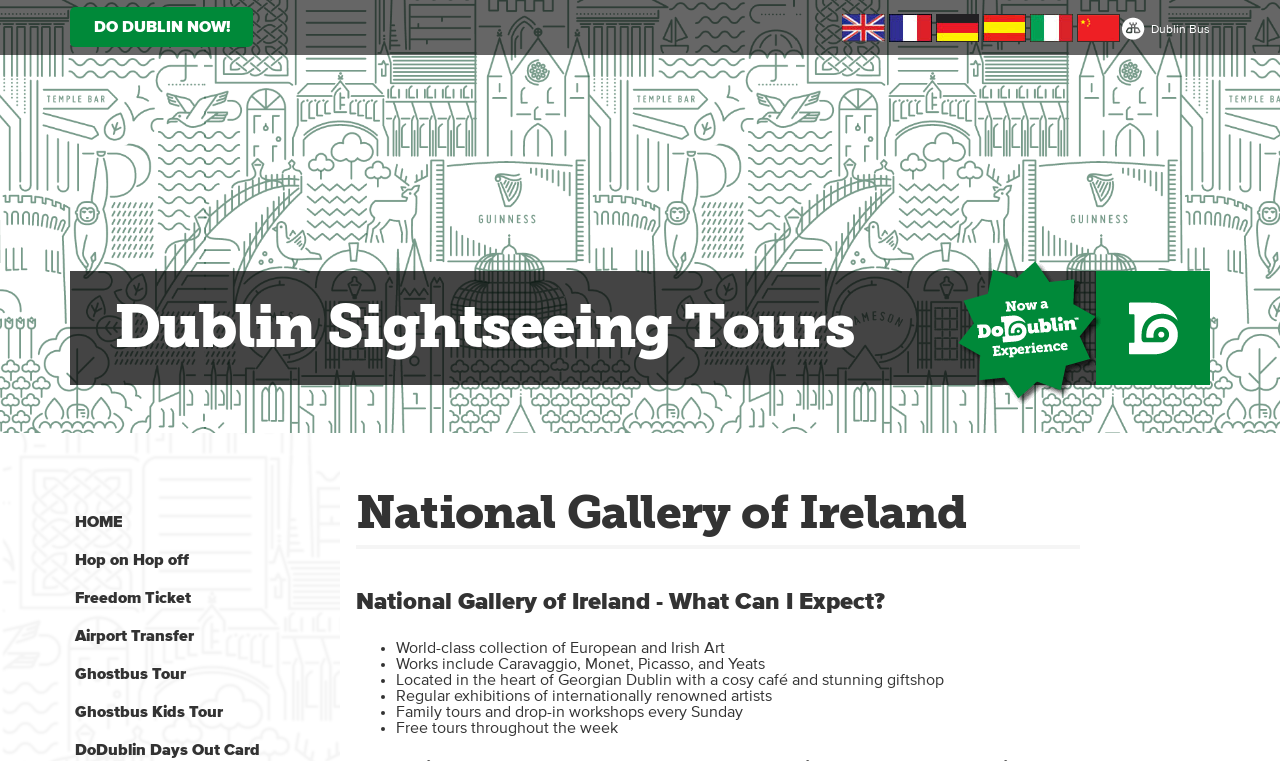What is the name of the bus company?
Based on the visual information, provide a detailed and comprehensive answer.

I determined the answer by looking at the image element with the text 'Small Dublin Bus Logo' and the static text element that says 'Dublin Bus', which suggests that the bus company is Dublin Bus.